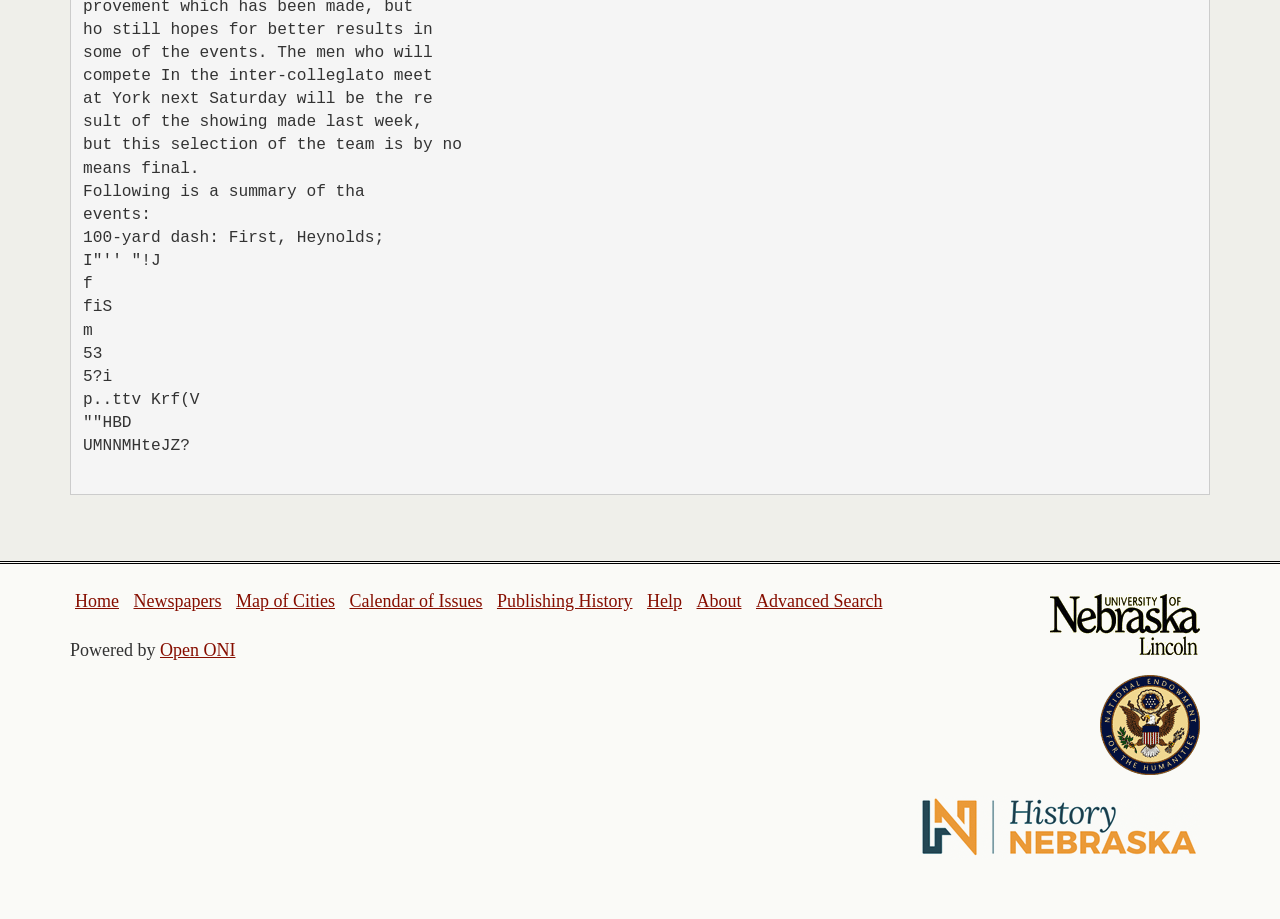Identify the bounding box coordinates for the UI element described as follows: Help. Use the format (top-left x, top-left y, bottom-right x, bottom-right y) and ensure all values are floating point numbers between 0 and 1.

[0.505, 0.643, 0.533, 0.665]